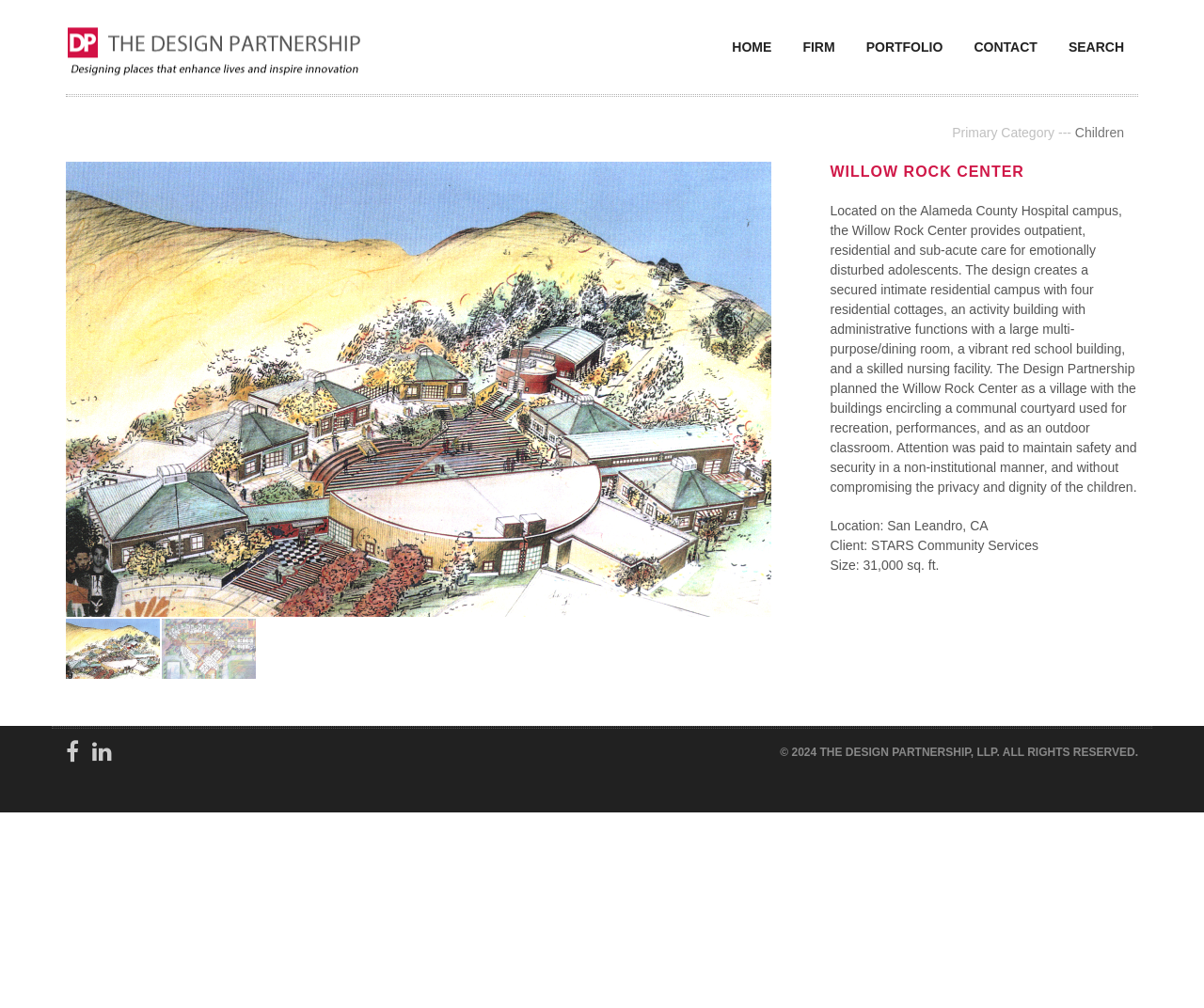Respond to the question below with a concise word or phrase:
What is the location of the Willow Rock Center?

San Leandro, CA